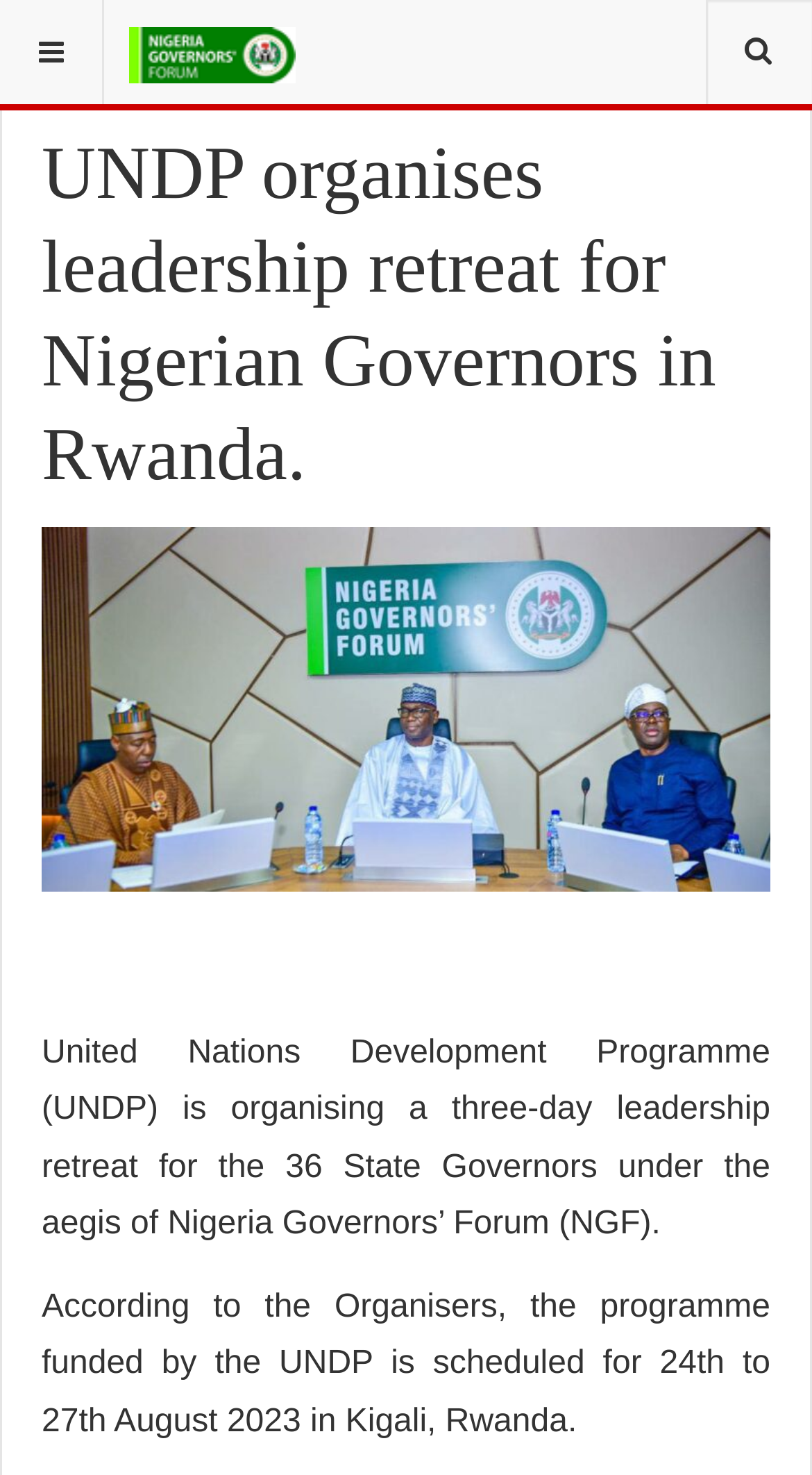How many State Governors are participating in the retreat?
Give a detailed and exhaustive answer to the question.

I found the answer by reading the text in the webpage, specifically the sentence 'United Nations Development Programme (UNDP) is organising a three-day leadership retreat for the 36 State Governors...' which mentions the number of participating Governors.